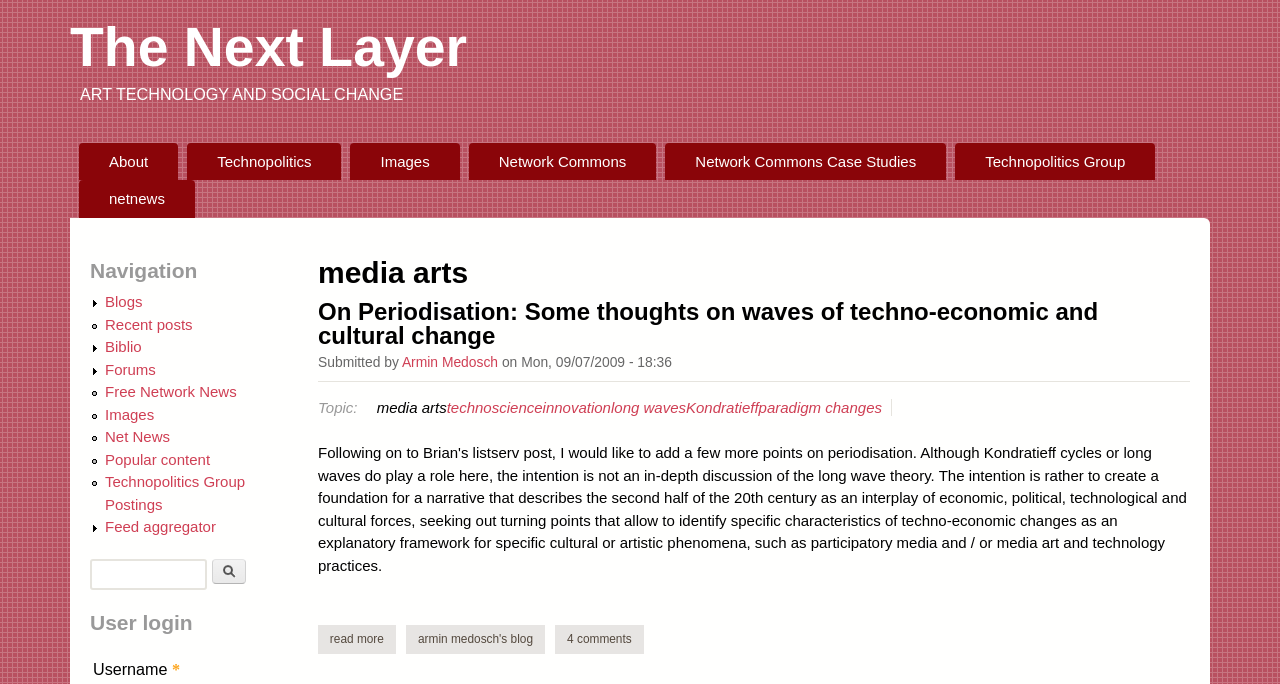Describe the webpage meticulously, covering all significant aspects.

The webpage is titled "media arts | The Next Layer" and has a prominent heading "The Next Layer" at the top. Below this heading, there is a main menu with links to "About", "Technopolitics", "Images", "Network Commons", and other related topics.

On the left side of the page, there is a section with a heading "ART TECHNOLOGY AND SOCIAL CHANGE". Below this, there is a list of links to various topics, including "On Periodisation: Some thoughts on waves of techno-economic and cultural change", which is a blog post by Armin Medosch. The post has a submission date and time, and is categorized under topics such as "media arts", "technoscience", and "innovation".

Further down the page, there is a section with a heading "Navigation" that contains a list of links to various parts of the website, including "Blogs", "Recent posts", "Biblio", "Forums", and "Free Network News". There is also a search form at the bottom of the page, where users can enter keywords to search the website.

In the top-right corner of the page, there is a link to "Skip to main content" for accessibility purposes. Additionally, there is a user login section at the bottom of the page, where users can enter their username and password to access restricted content.